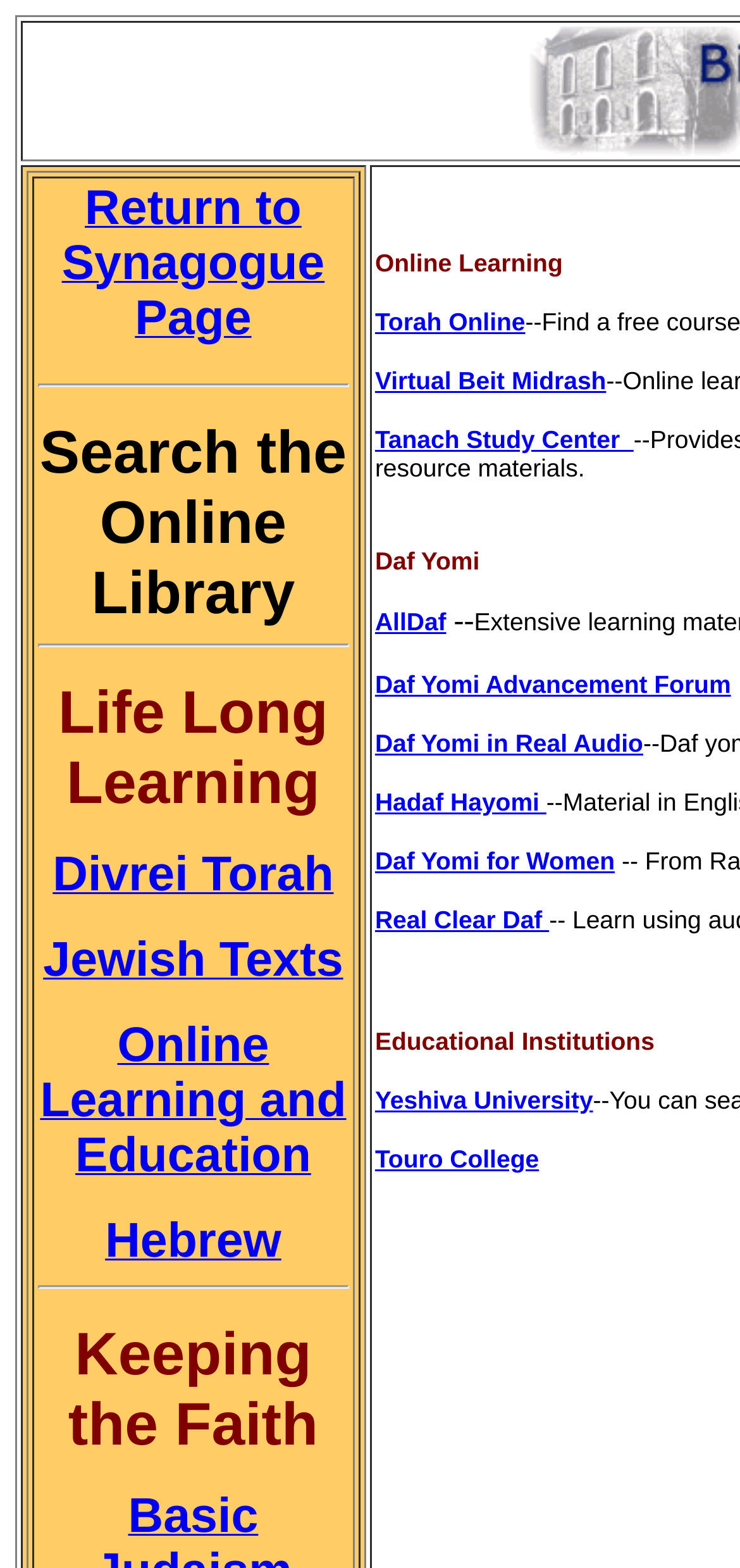Find the bounding box coordinates of the area to click in order to follow the instruction: "Learn at Yeshiva University".

[0.507, 0.692, 0.801, 0.711]